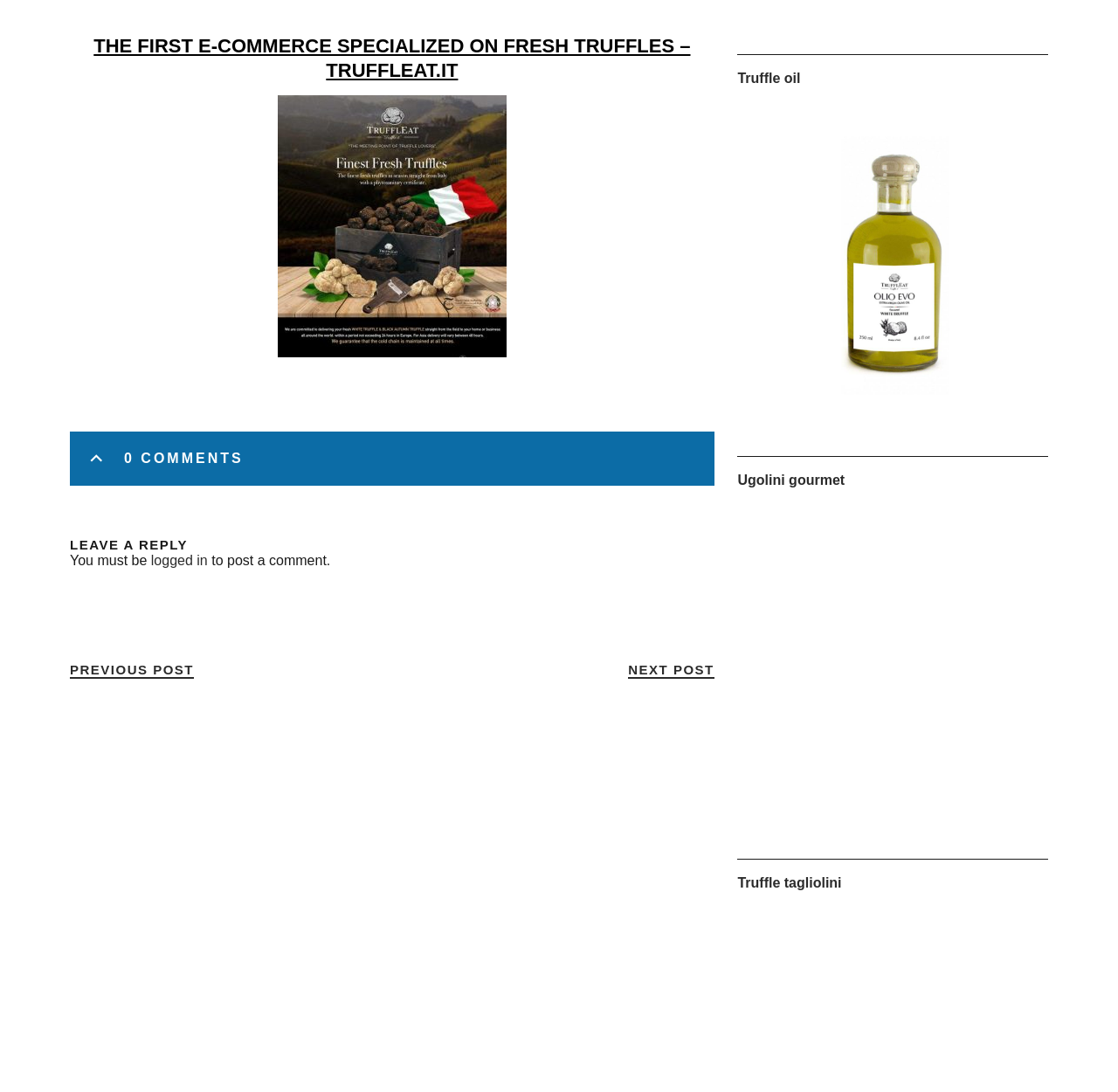Please identify the bounding box coordinates of the element's region that needs to be clicked to fulfill the following instruction: "Click the link to view Ugolini gourmet". The bounding box coordinates should consist of four float numbers between 0 and 1, i.e., [left, top, right, bottom].

[0.66, 0.418, 0.938, 0.469]